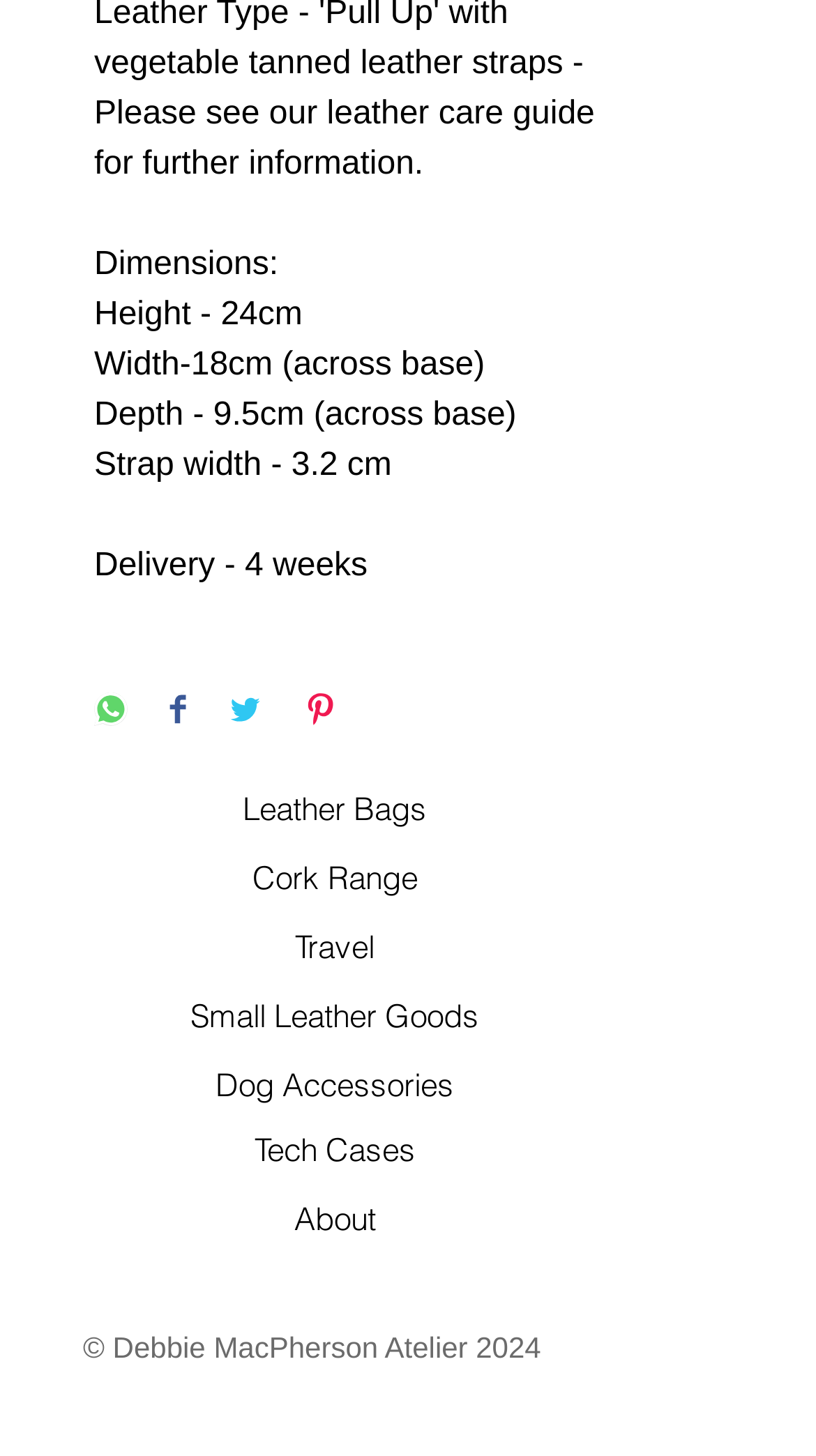Can you find the bounding box coordinates for the element to click on to achieve the instruction: "Go to About"?

[0.36, 0.828, 0.46, 0.851]